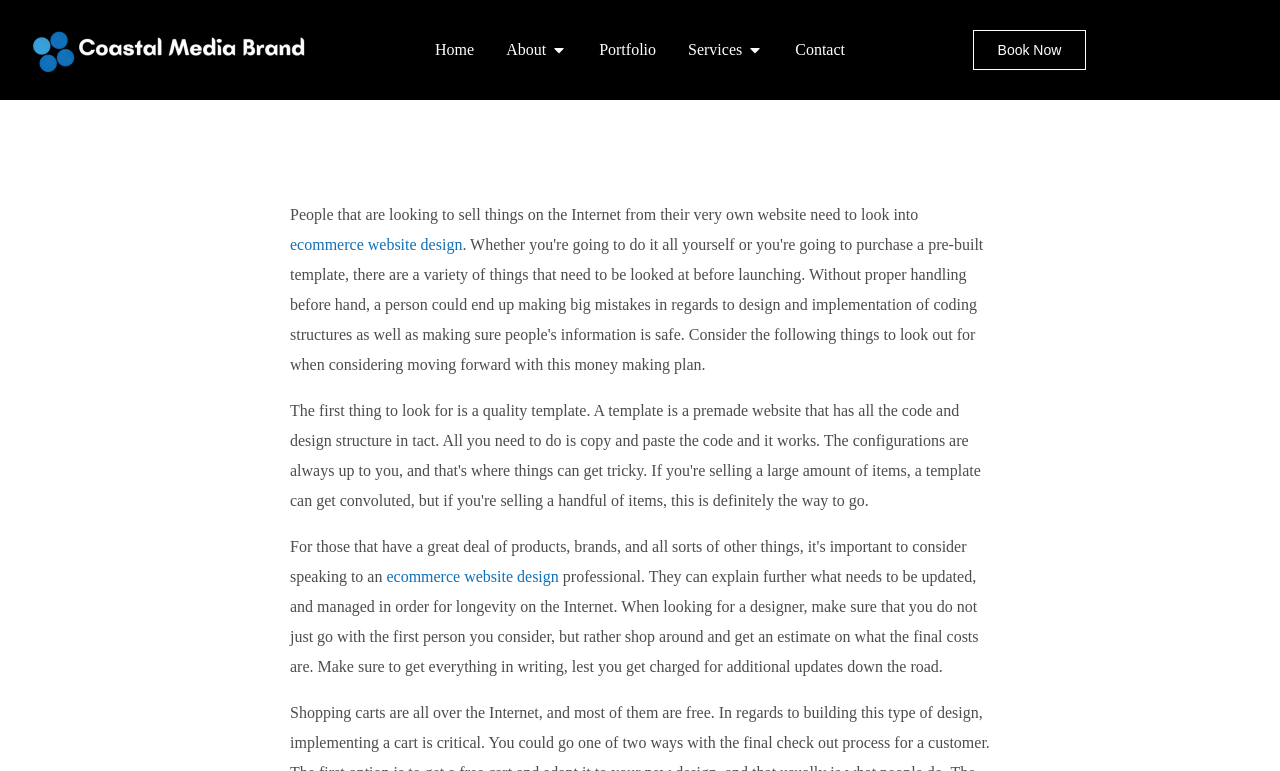Please find the bounding box coordinates of the element's region to be clicked to carry out this instruction: "Enter your name".

None